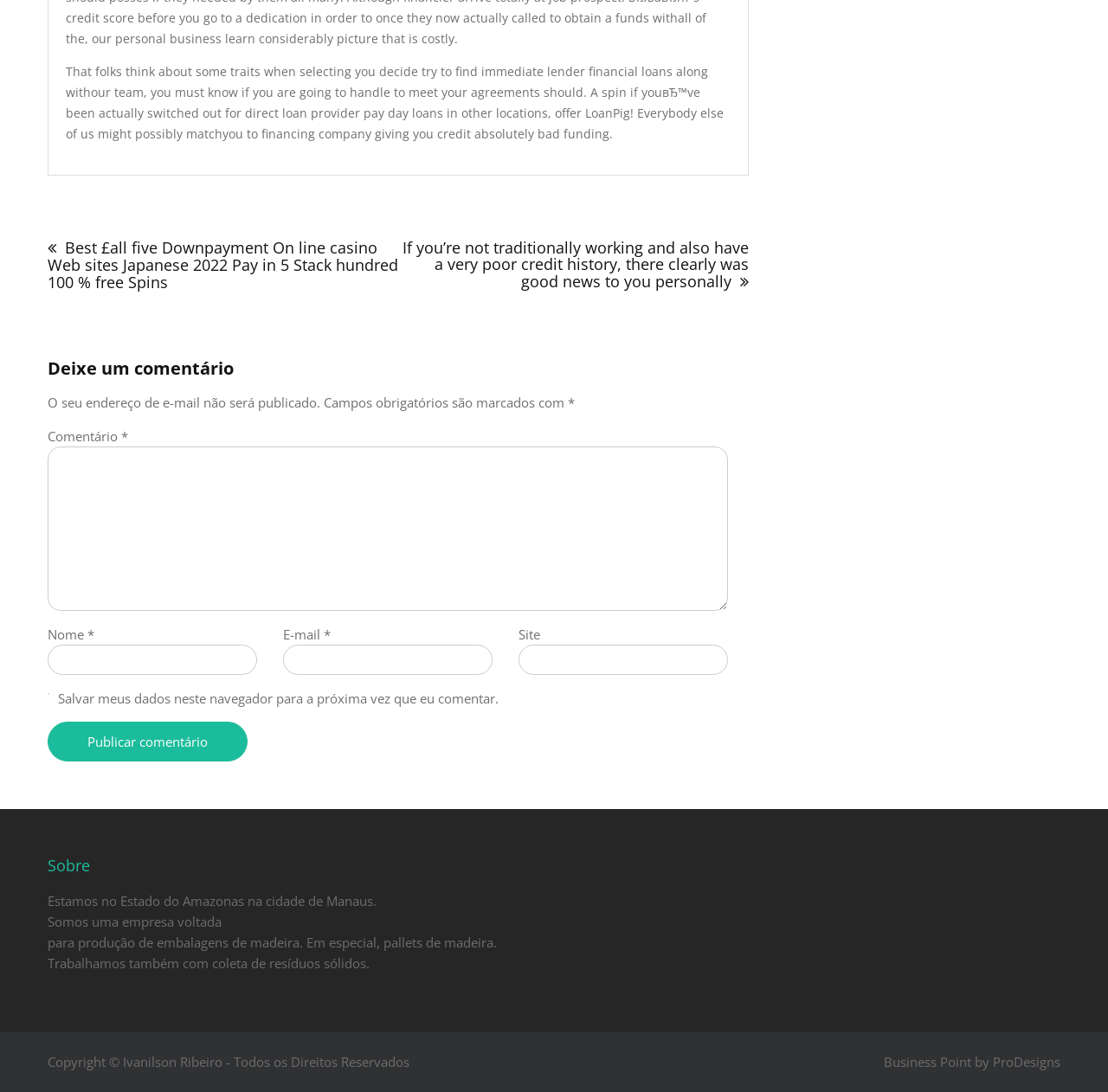Show me the bounding box coordinates of the clickable region to achieve the task as per the instruction: "Click on the 'Publicar comentário' button".

[0.043, 0.66, 0.223, 0.697]